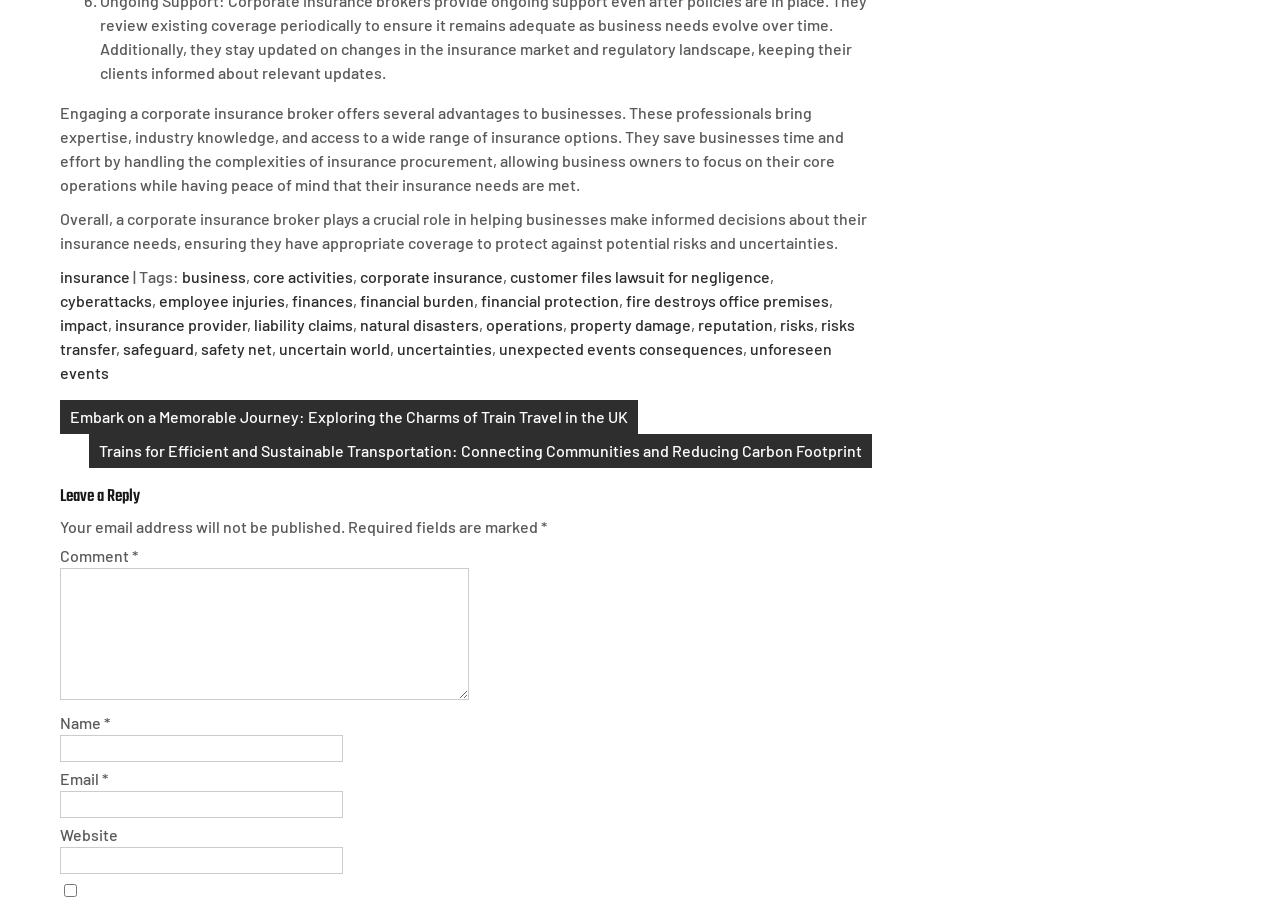Pinpoint the bounding box coordinates for the area that should be clicked to perform the following instruction: "Click on the link 'business'".

[0.142, 0.296, 0.192, 0.317]